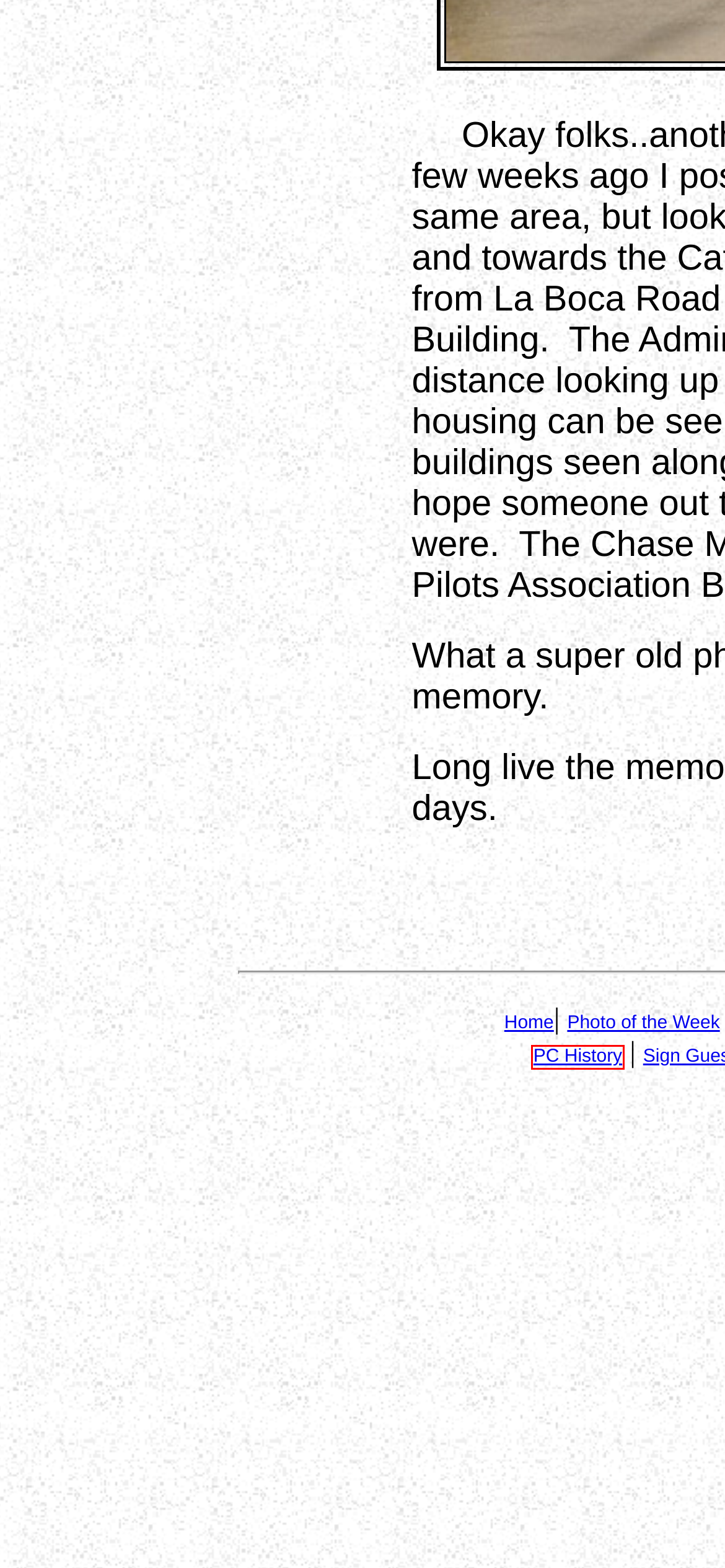You have a screenshot of a webpage, and a red bounding box highlights an element. Select the webpage description that best fits the new page after clicking the element within the bounding box. Options are:
A. CZIndex
B. Search device
C. Historical Information and Images of the Panama Canal
D. Gift Shop main page
E. Home of the Panama Canal Cyber Museum  Dedication
F. The Search Page.
G. Photo Albums
H. Book Store Closed

C